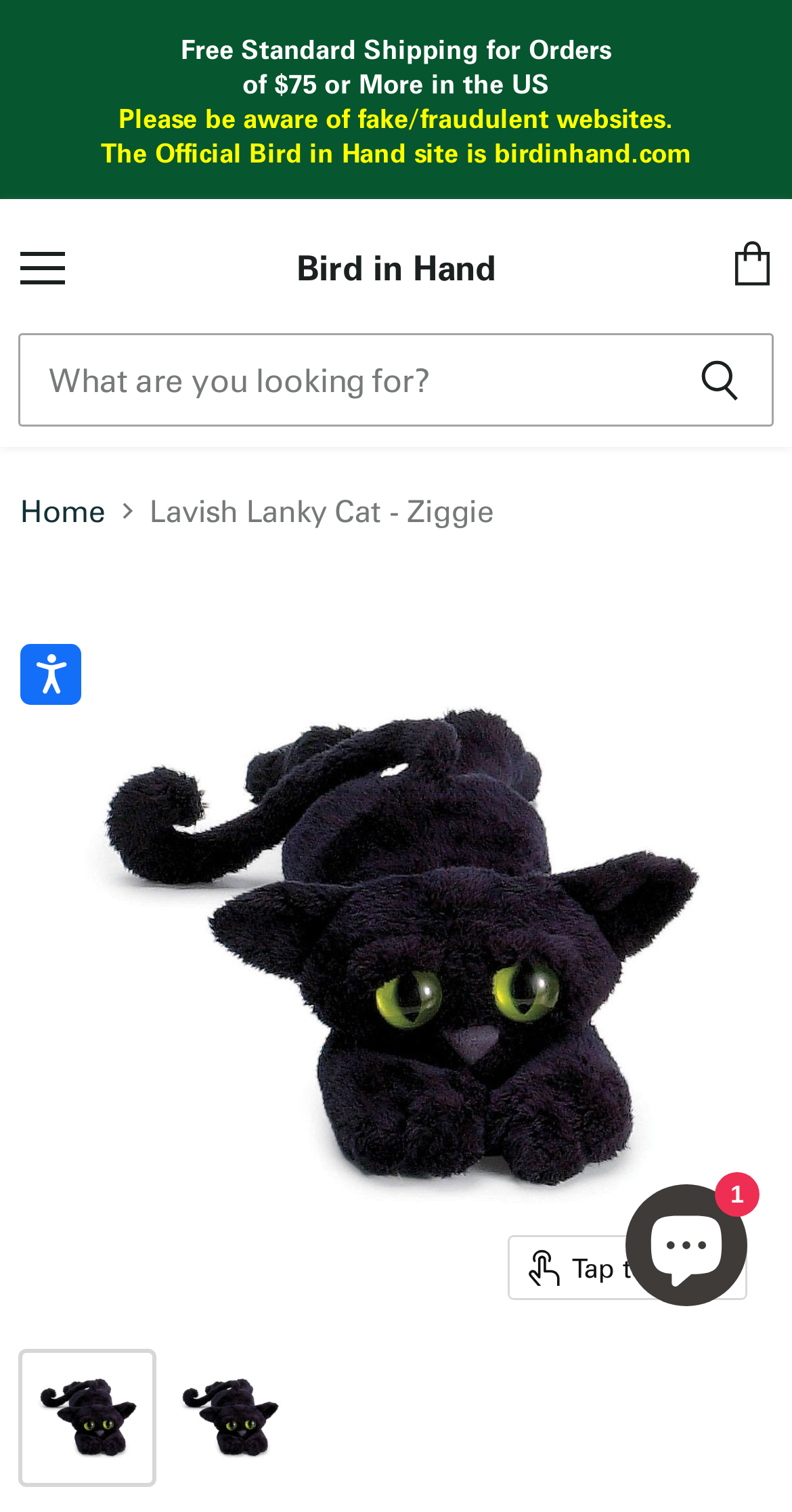From the element description Home, predict the bounding box coordinates of the UI element. The coordinates must be specified in the format (top-left x, top-left y, bottom-right x, bottom-right y) and should be within the 0 to 1 range.

[0.026, 0.326, 0.133, 0.349]